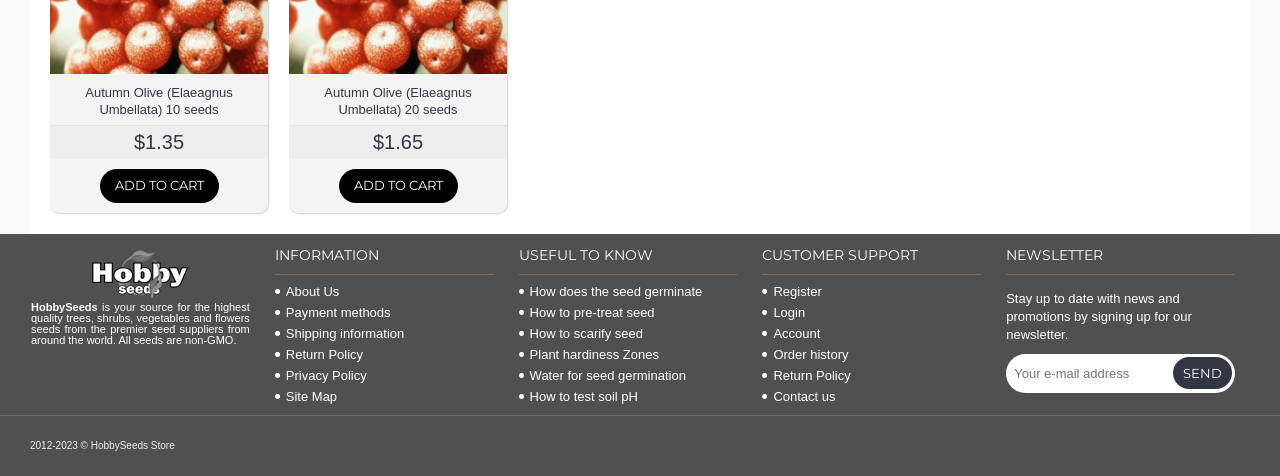Please provide the bounding box coordinate of the region that matches the element description: Account. Coordinates should be in the format (top-left x, top-left y, bottom-right x, bottom-right y) and all values should be between 0 and 1.

[0.596, 0.684, 0.767, 0.716]